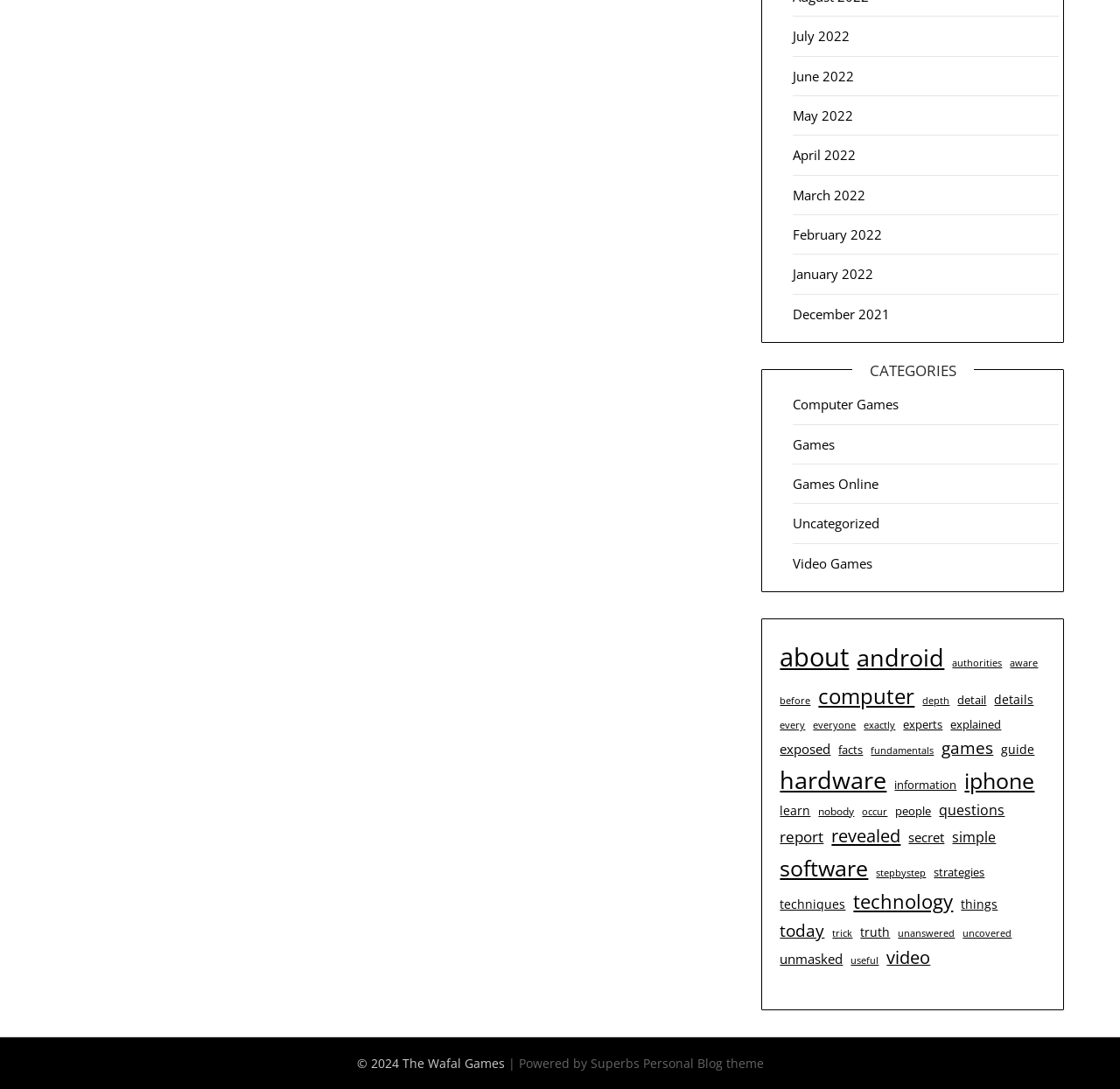Locate the bounding box coordinates of the element that should be clicked to fulfill the instruction: "Check the 'about' page".

[0.696, 0.585, 0.758, 0.623]